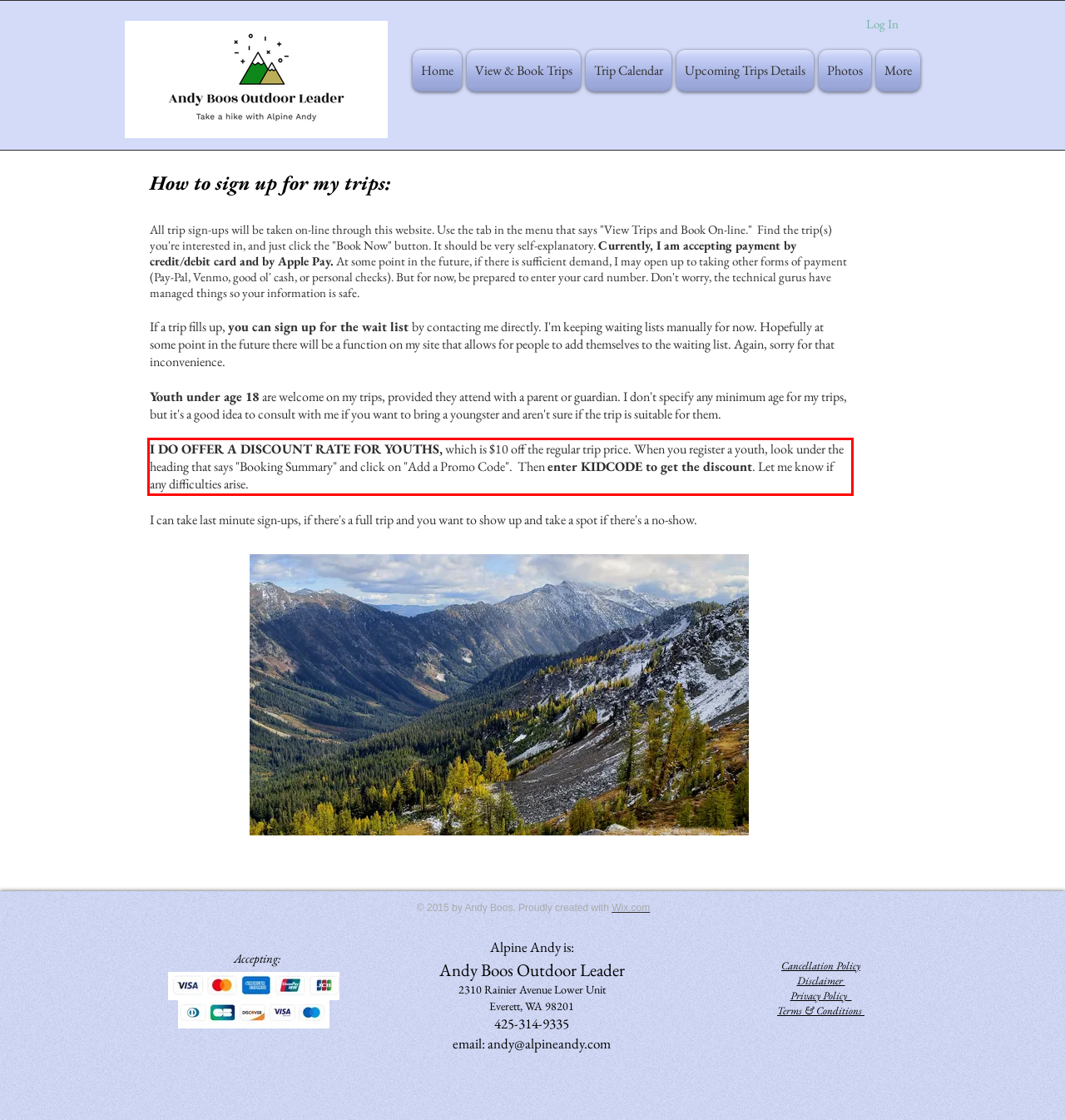From the given screenshot of a webpage, identify the red bounding box and extract the text content within it.

I DO OFFER A DISCOUNT RATE FOR YOUTHS, which is $10 off the regular trip price. When you register a youth, look under the heading that says "Booking Summary" and click on "Add a Promo Code". Then enter KIDCODE to get the discount. Let me know if any difficulties arise.